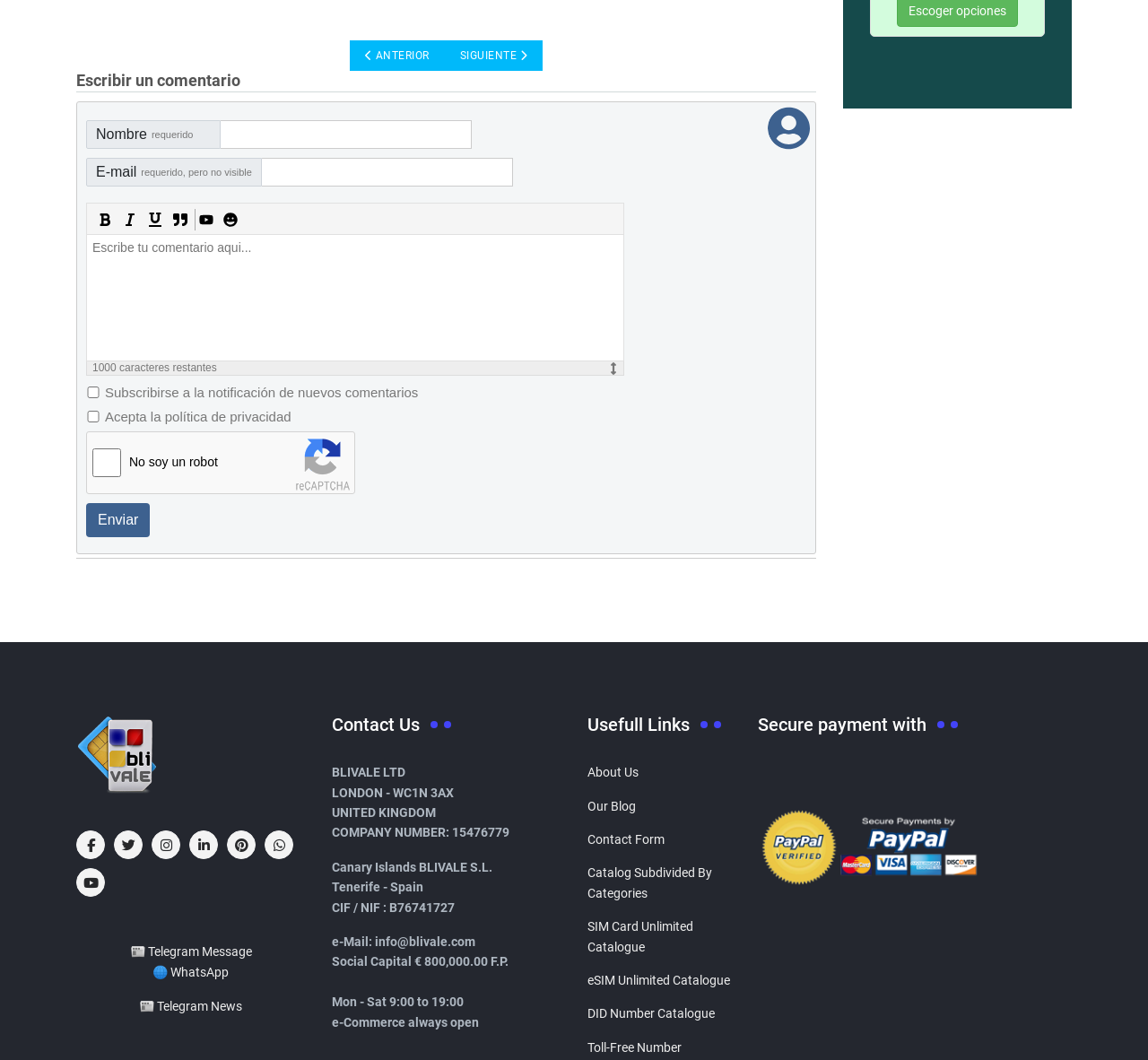Determine the bounding box for the HTML element described here: "Catalog Subdivided By Categories". The coordinates should be given as [left, top, right, bottom] with each number being a float between 0 and 1.

[0.512, 0.814, 0.637, 0.852]